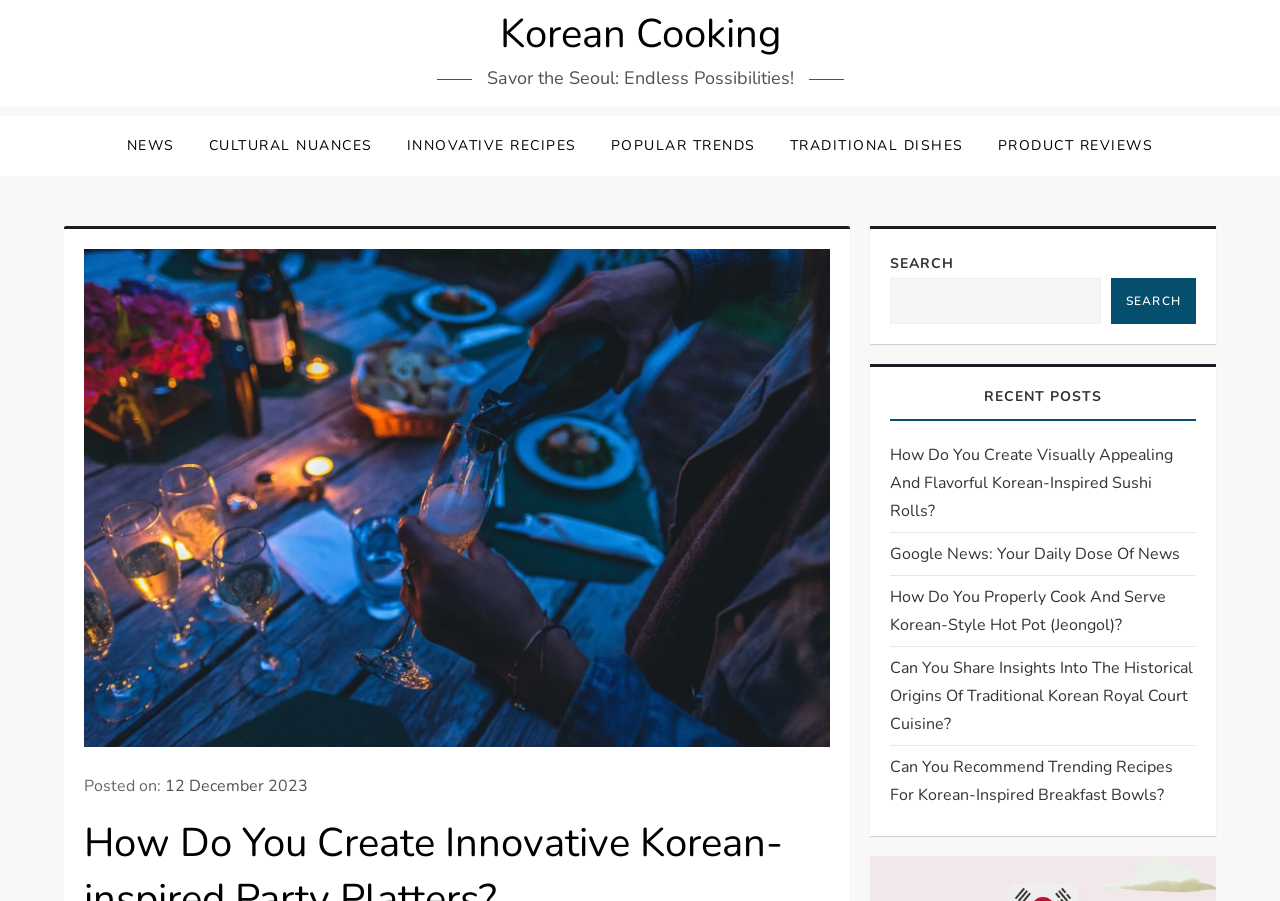Answer the following query concisely with a single word or phrase:
What is the purpose of the search box?

To search the website